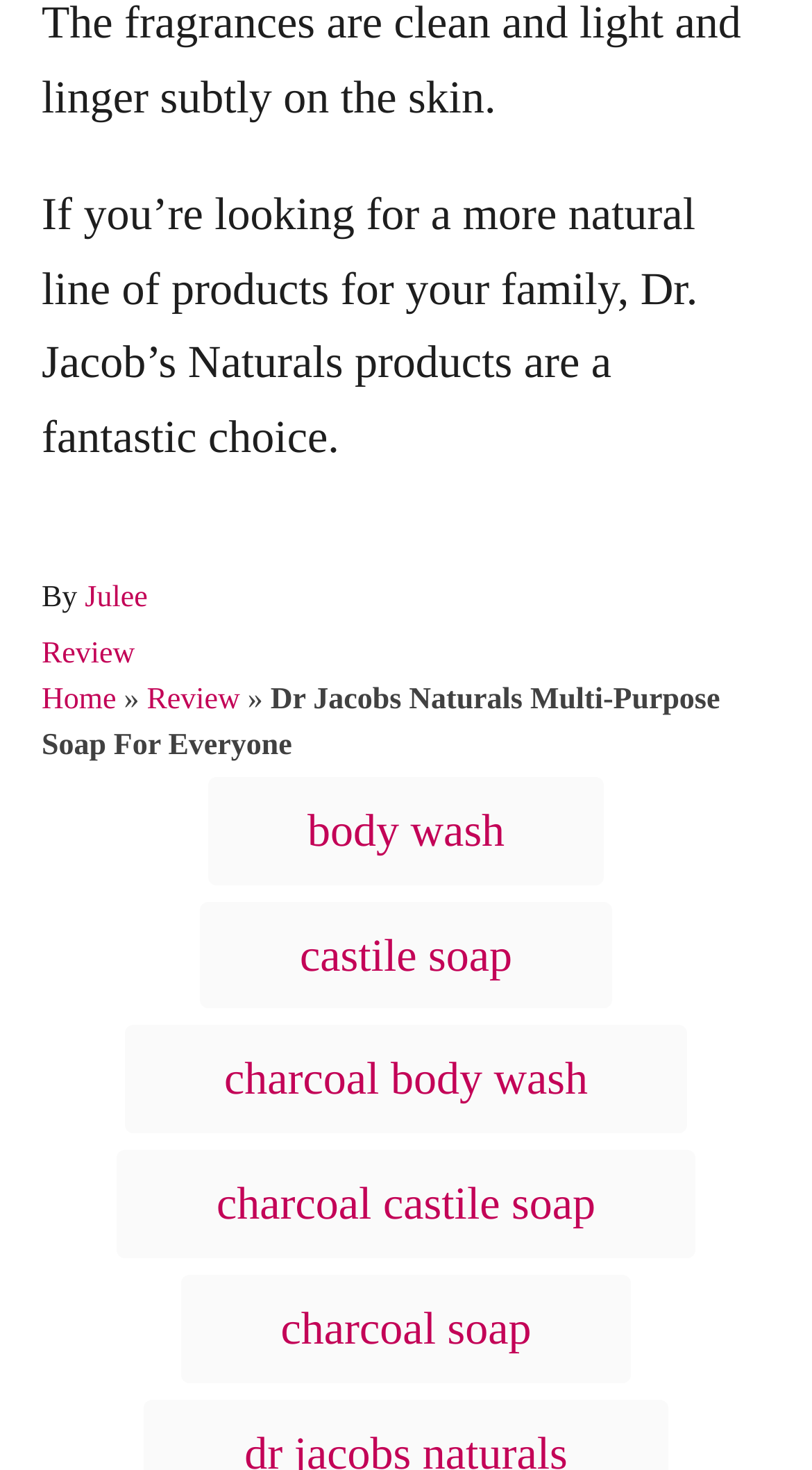Please give a short response to the question using one word or a phrase:
Who is the author of the review?

Julee